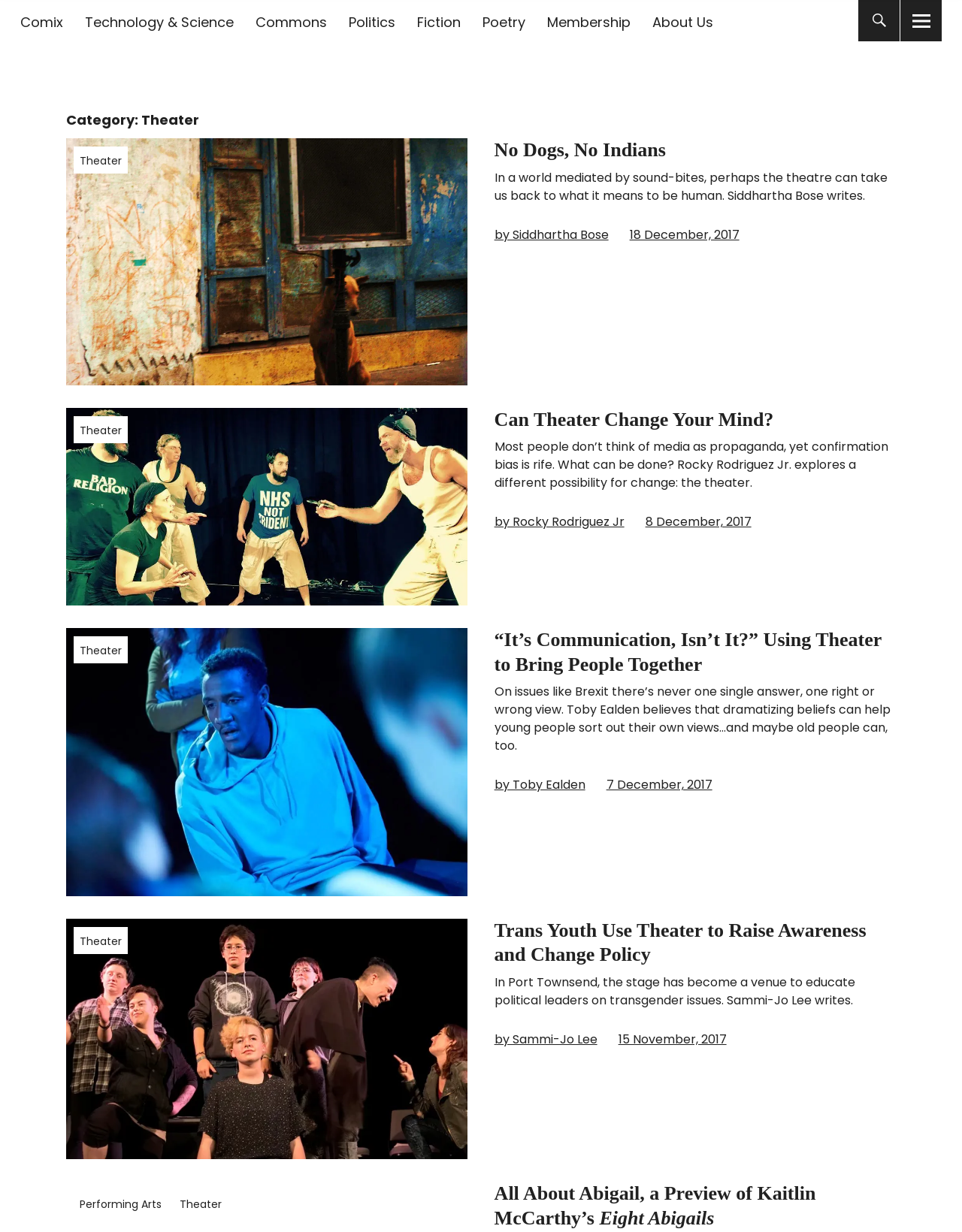Bounding box coordinates are specified in the format (top-left x, top-left y, bottom-right x, bottom-right y). All values are floating point numbers bounded between 0 and 1. Please provide the bounding box coordinate of the region this sentence describes: Commons

[0.265, 0.01, 0.34, 0.026]